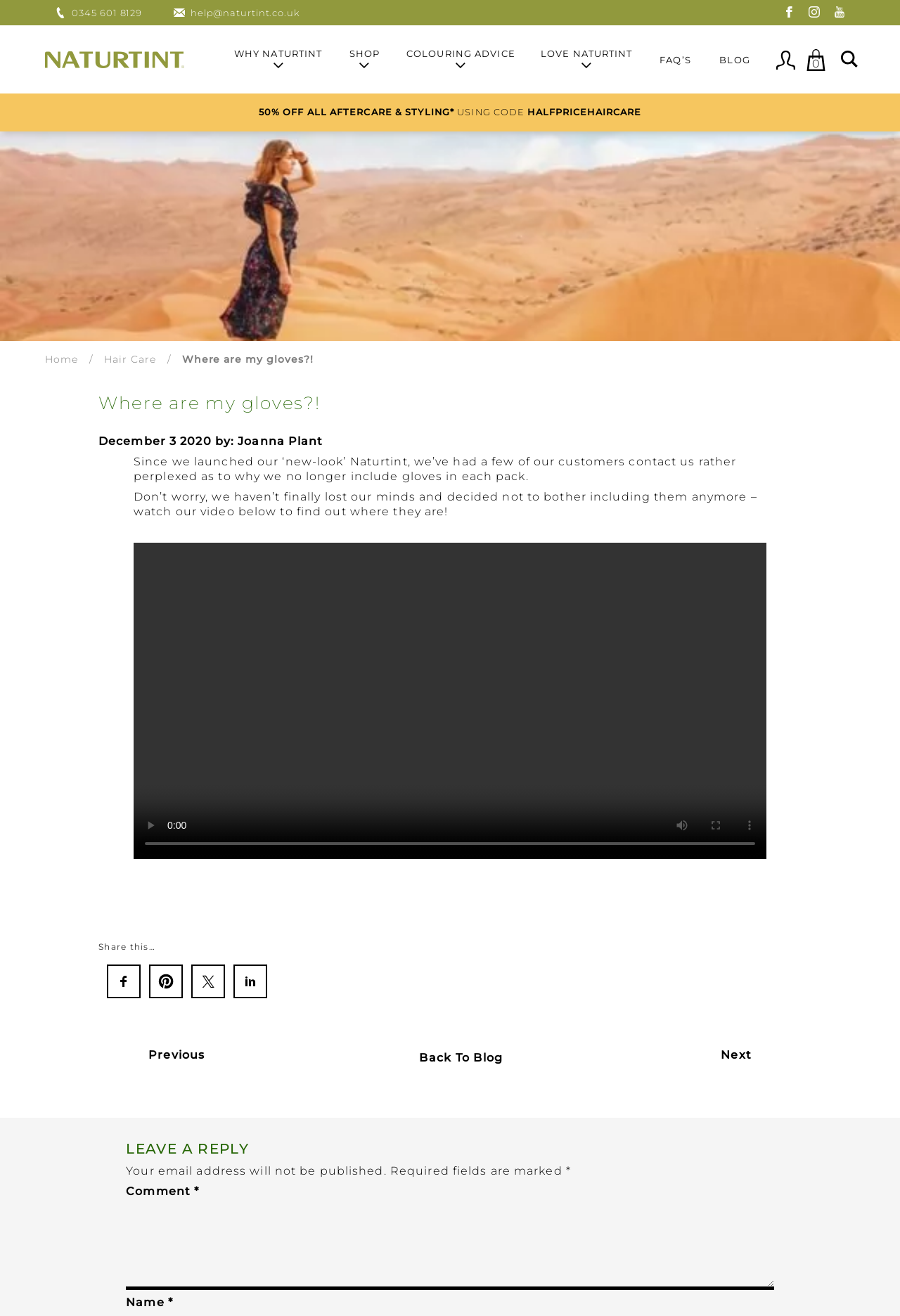What is the name of the author of the current blog post?
Provide a well-explained and detailed answer to the question.

I found the author's name by looking at the text below the heading of the webpage, which says 'December 3 2020 by: Joanna Plant'. This text is likely indicating the author and date of the current blog post.